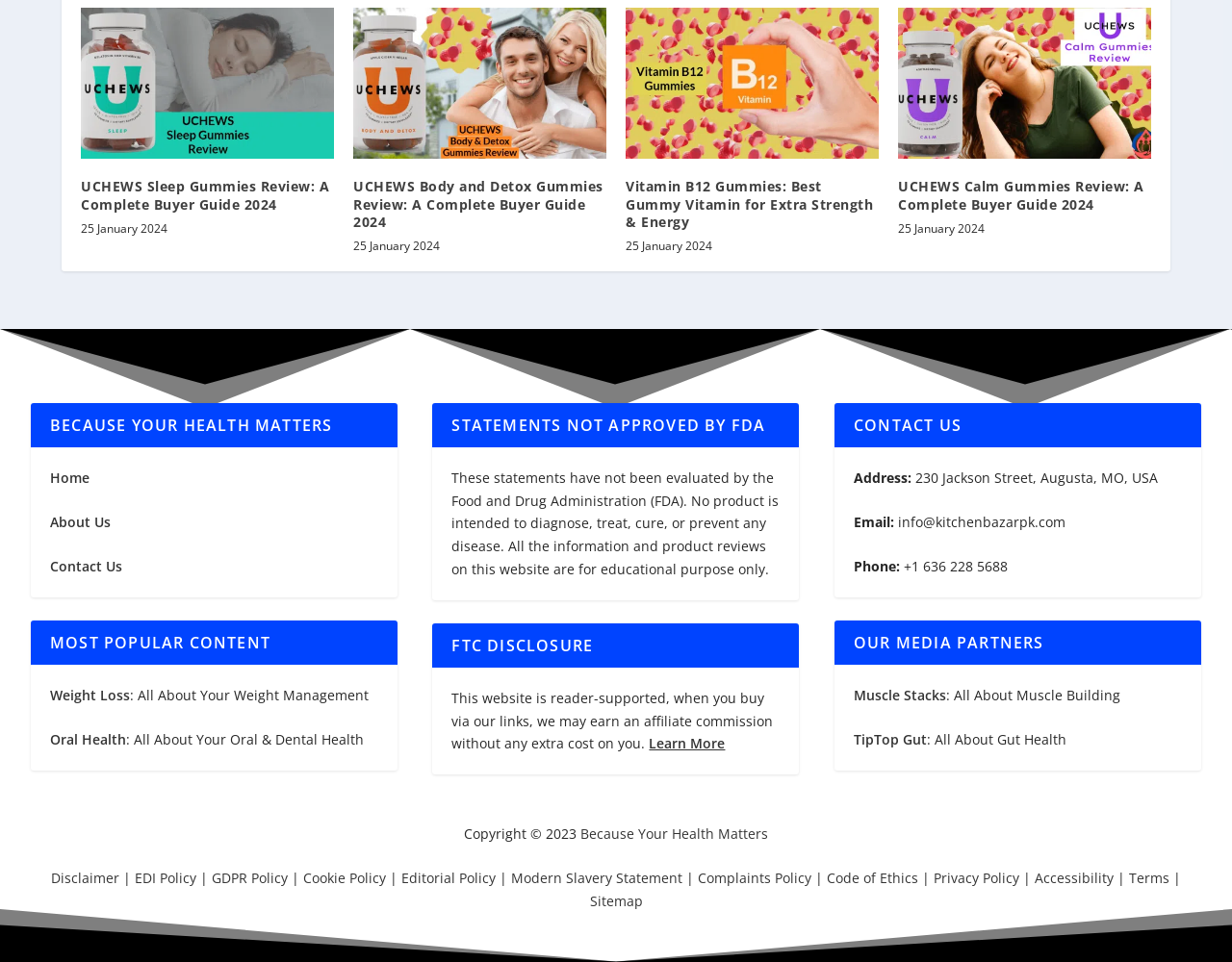What is the address of the company?
Please provide a comprehensive and detailed answer to the question.

I looked at the contact information section and found the address of the company, which is '230 Jackson Street, Augusta, MO, USA'.